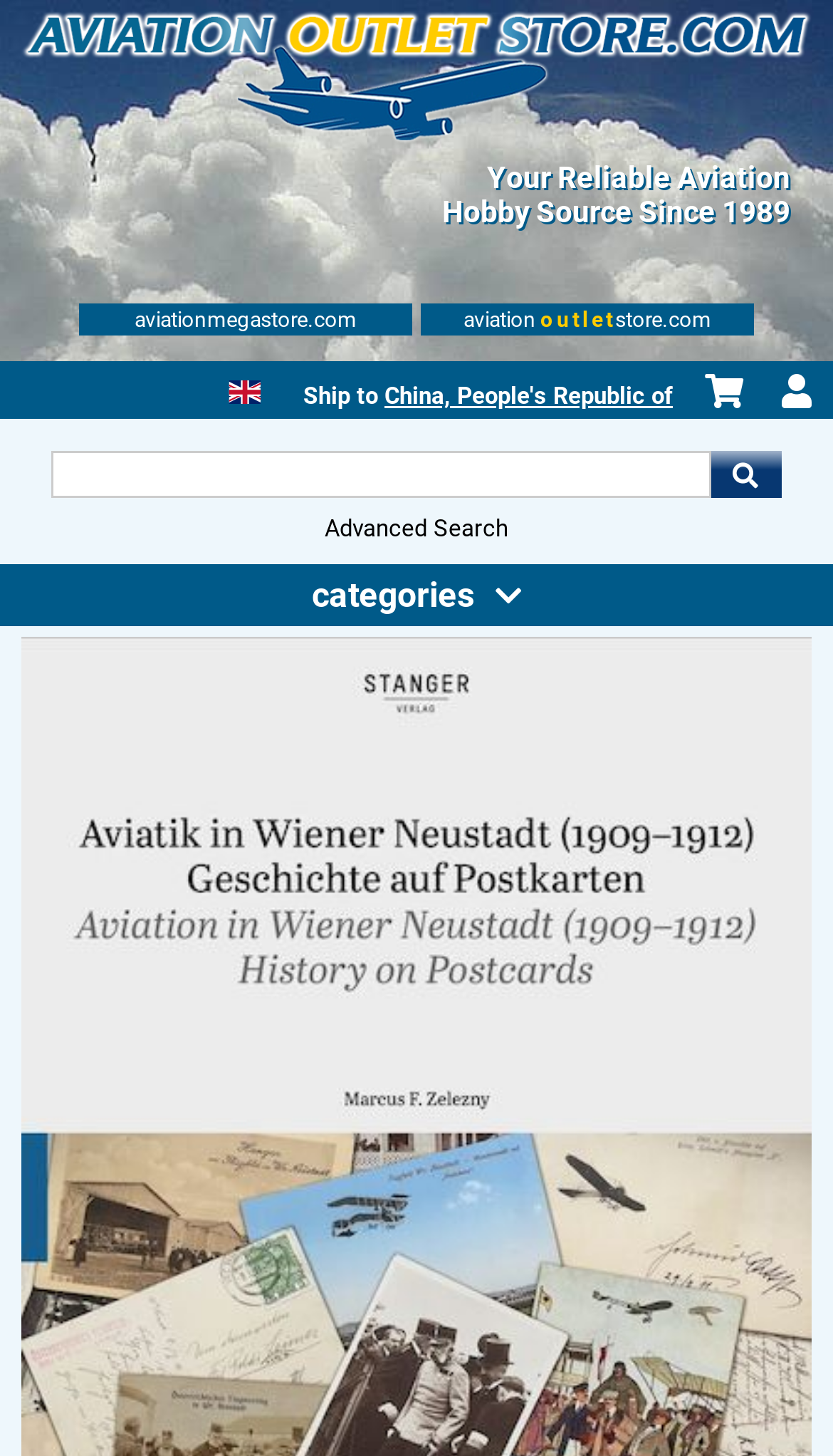Identify the bounding box coordinates of the clickable region required to complete the instruction: "Switch to English". The coordinates should be given as four float numbers within the range of 0 and 1, i.e., [left, top, right, bottom].

[0.274, 0.258, 0.312, 0.279]